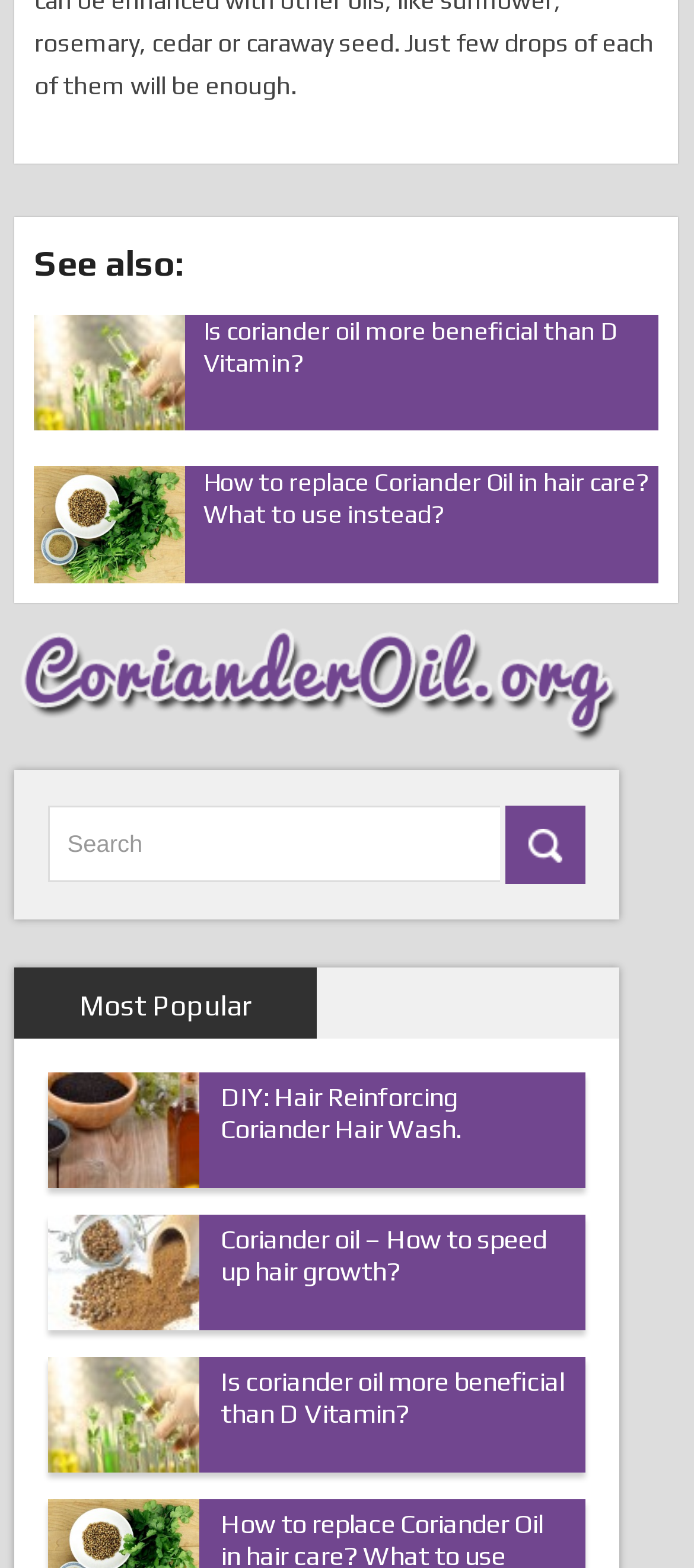Determine the bounding box coordinates for the element that should be clicked to follow this instruction: "Browse the 'Africa News' category". The coordinates should be given as four float numbers between 0 and 1, in the format [left, top, right, bottom].

None